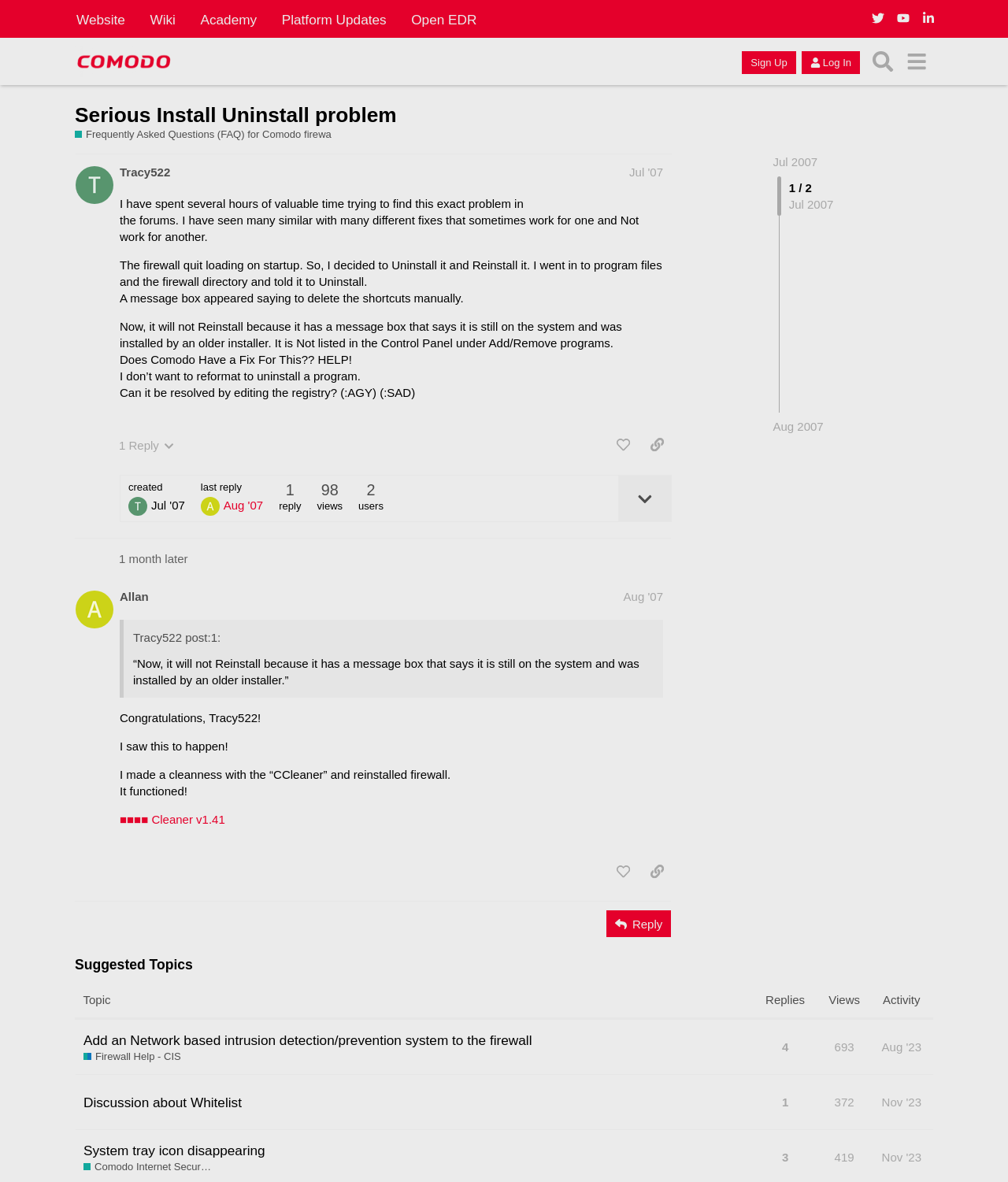Could you locate the bounding box coordinates for the section that should be clicked to accomplish this task: "Search for something".

[0.859, 0.038, 0.892, 0.066]